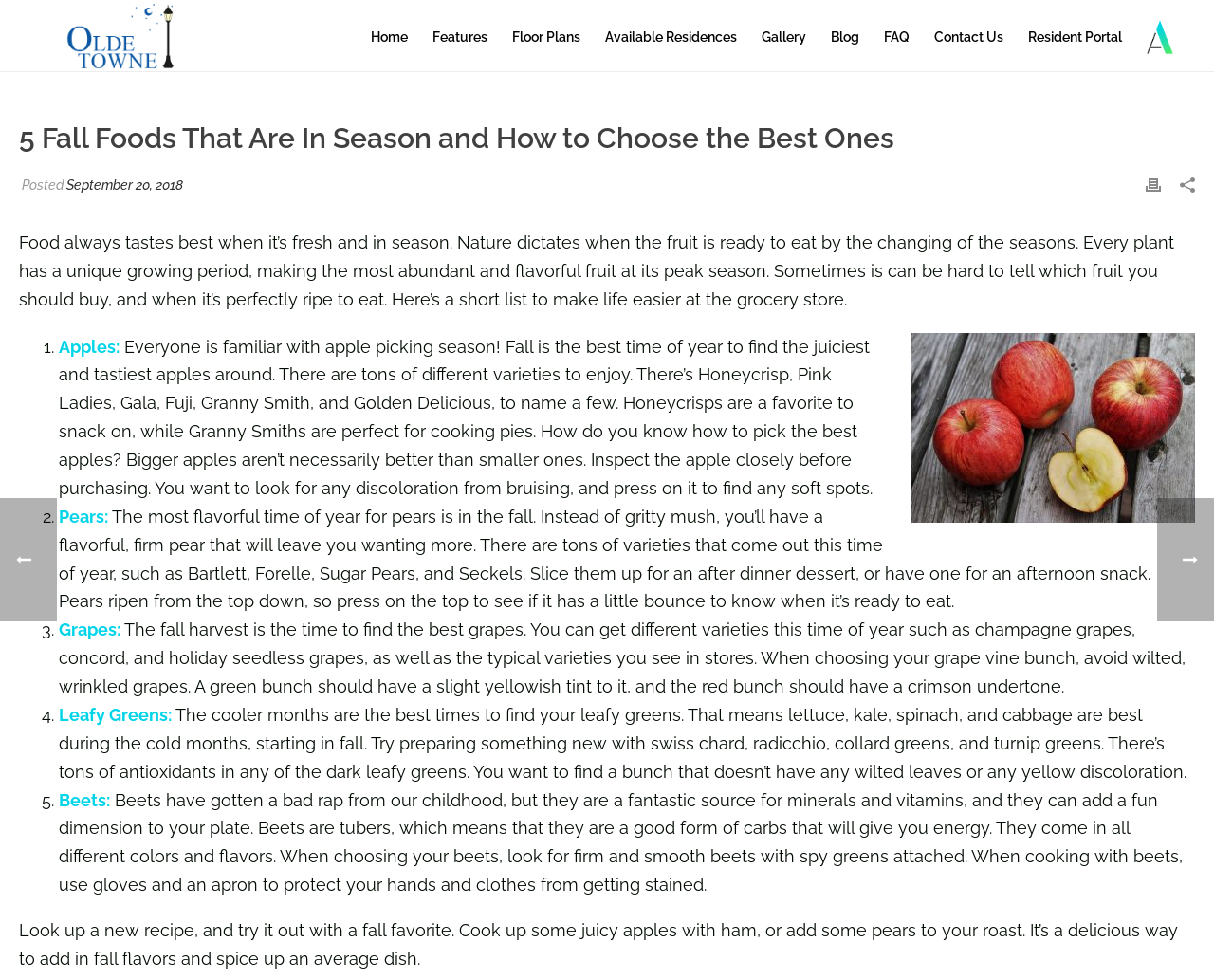Determine the bounding box coordinates for the area you should click to complete the following instruction: "Share via Facebook".

None